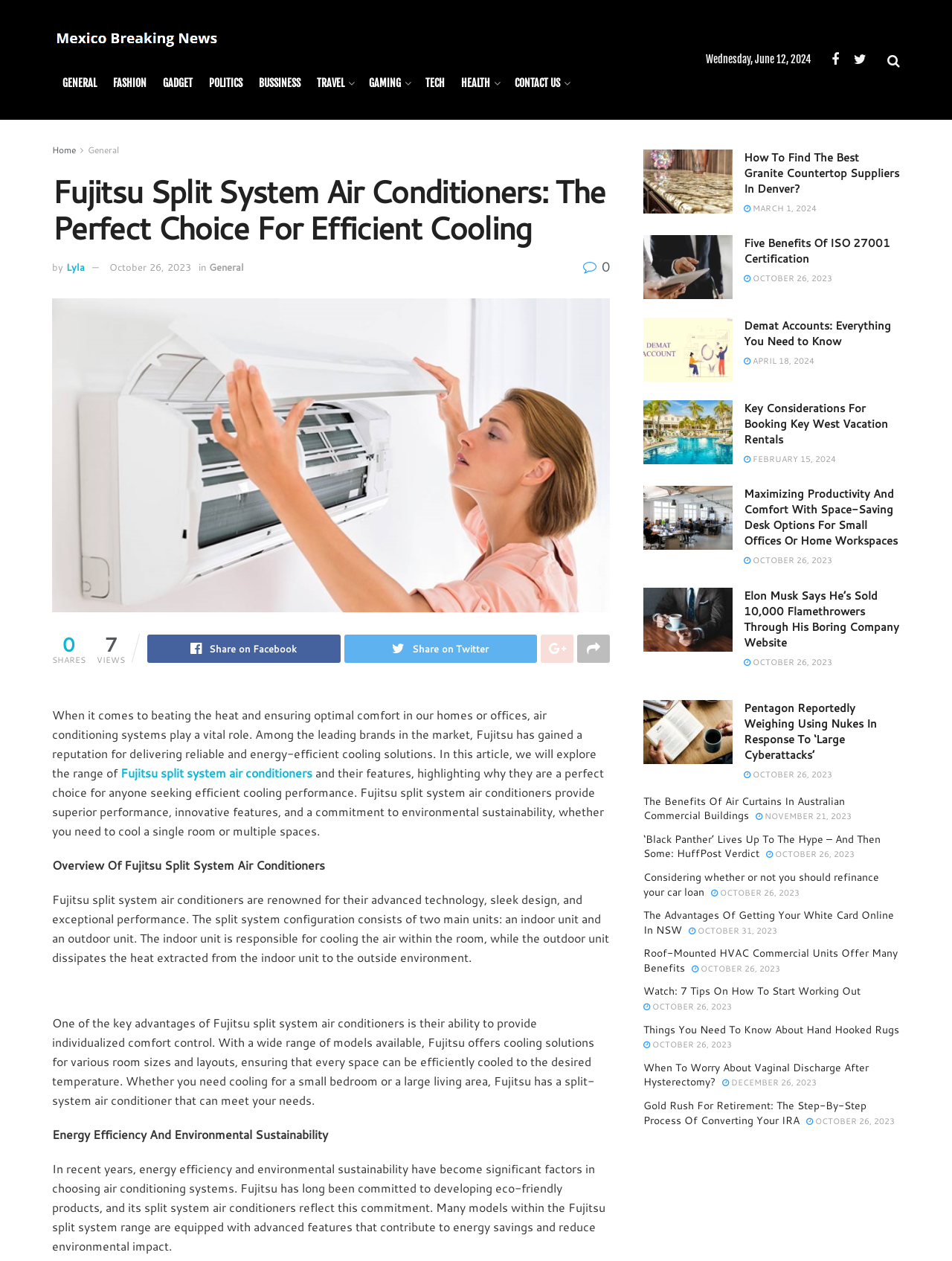Please reply to the following question using a single word or phrase: 
What is the category of the article?

General